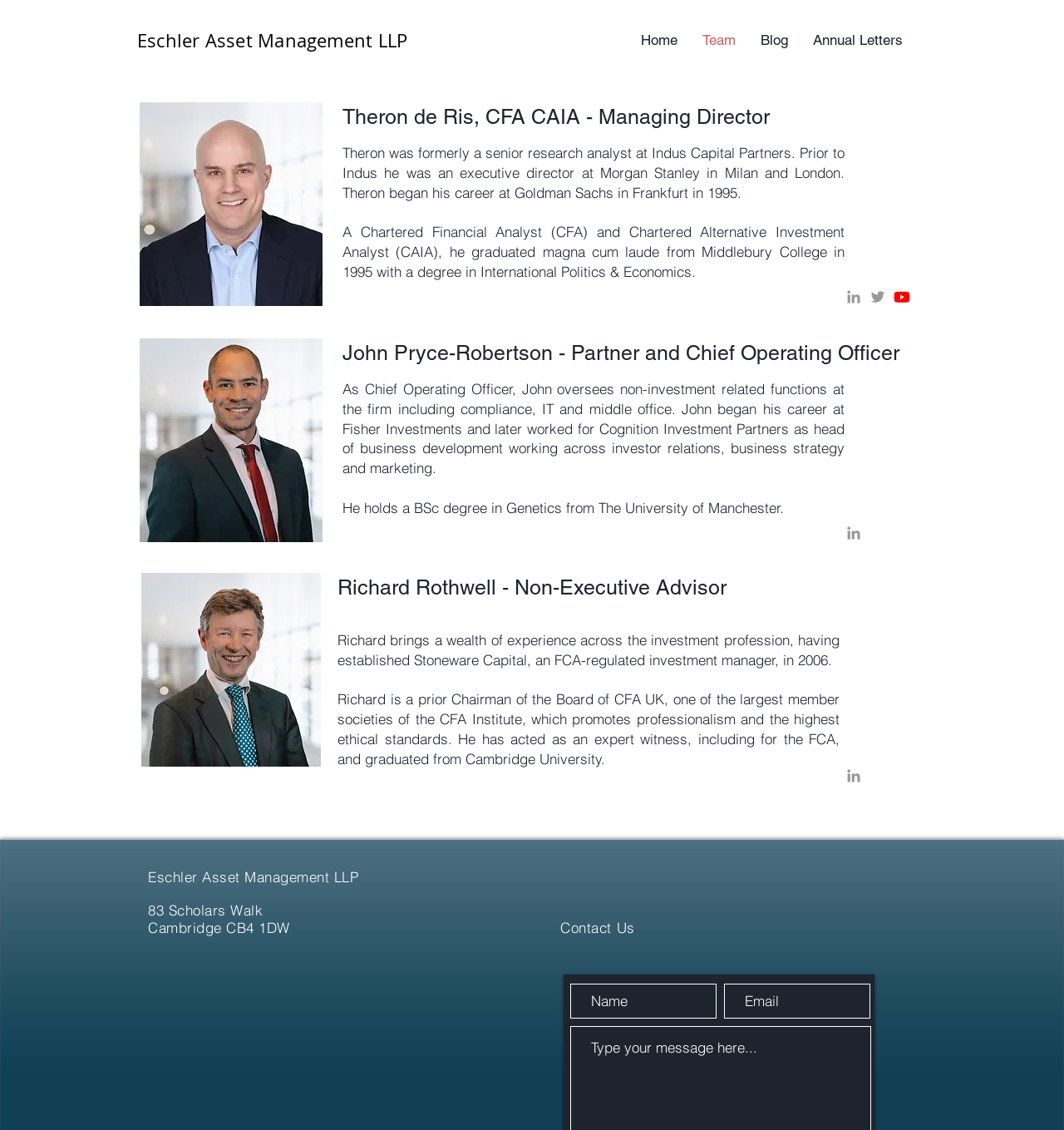Please identify the bounding box coordinates of the element's region that I should click in order to complete the following instruction: "View Richard Rothwell's LinkedIn profile". The bounding box coordinates consist of four float numbers between 0 and 1, i.e., [left, top, right, bottom].

[0.794, 0.678, 0.811, 0.695]